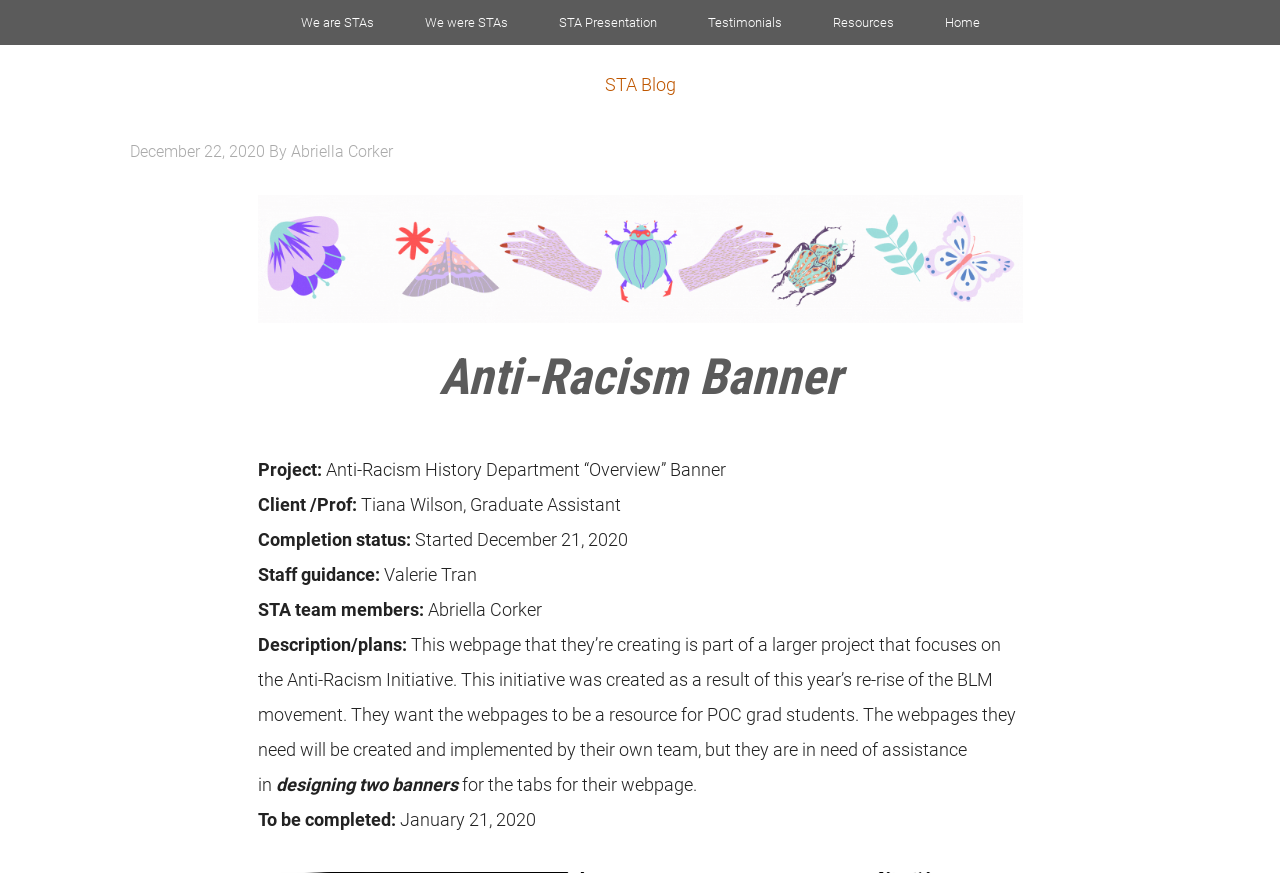Provide a one-word or one-phrase answer to the question:
What is the completion status of this project?

Started December 21, 2020